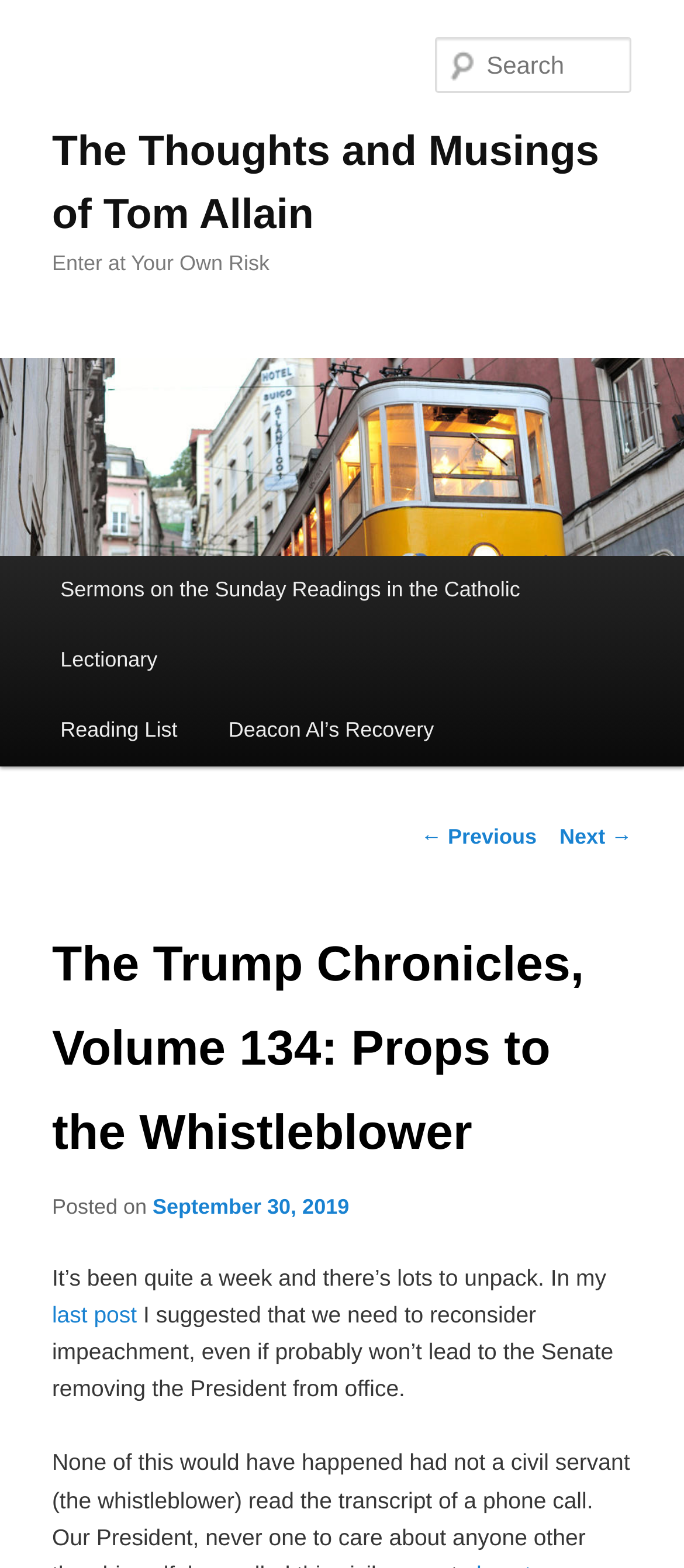Please indicate the bounding box coordinates of the element's region to be clicked to achieve the instruction: "view bento basics". Provide the coordinates as four float numbers between 0 and 1, i.e., [left, top, right, bottom].

None